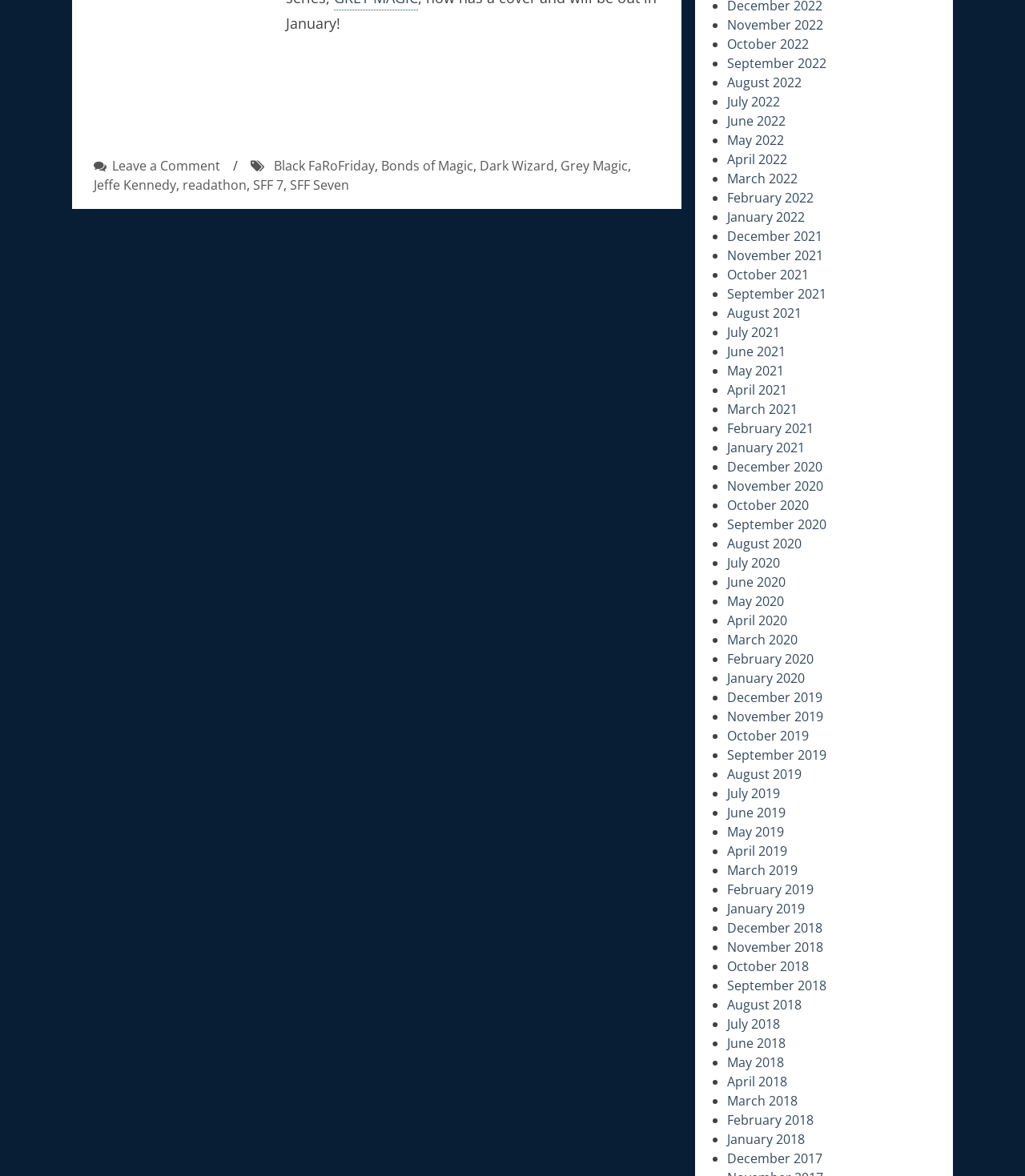Please determine the bounding box coordinates for the element with the description: "readathon".

[0.178, 0.15, 0.241, 0.165]